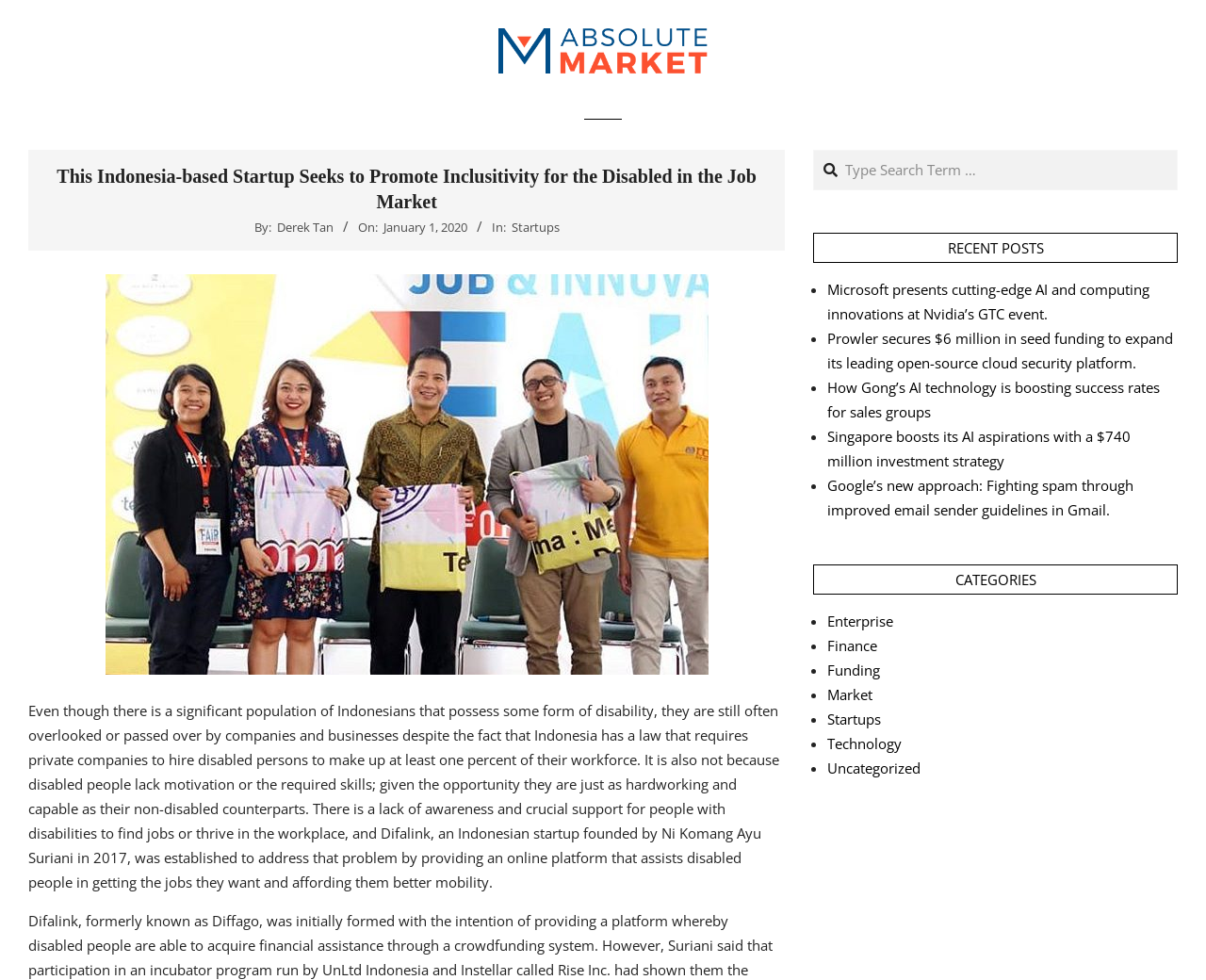Please mark the bounding box coordinates of the area that should be clicked to carry out the instruction: "Explore the Startups category".

[0.686, 0.724, 0.731, 0.743]